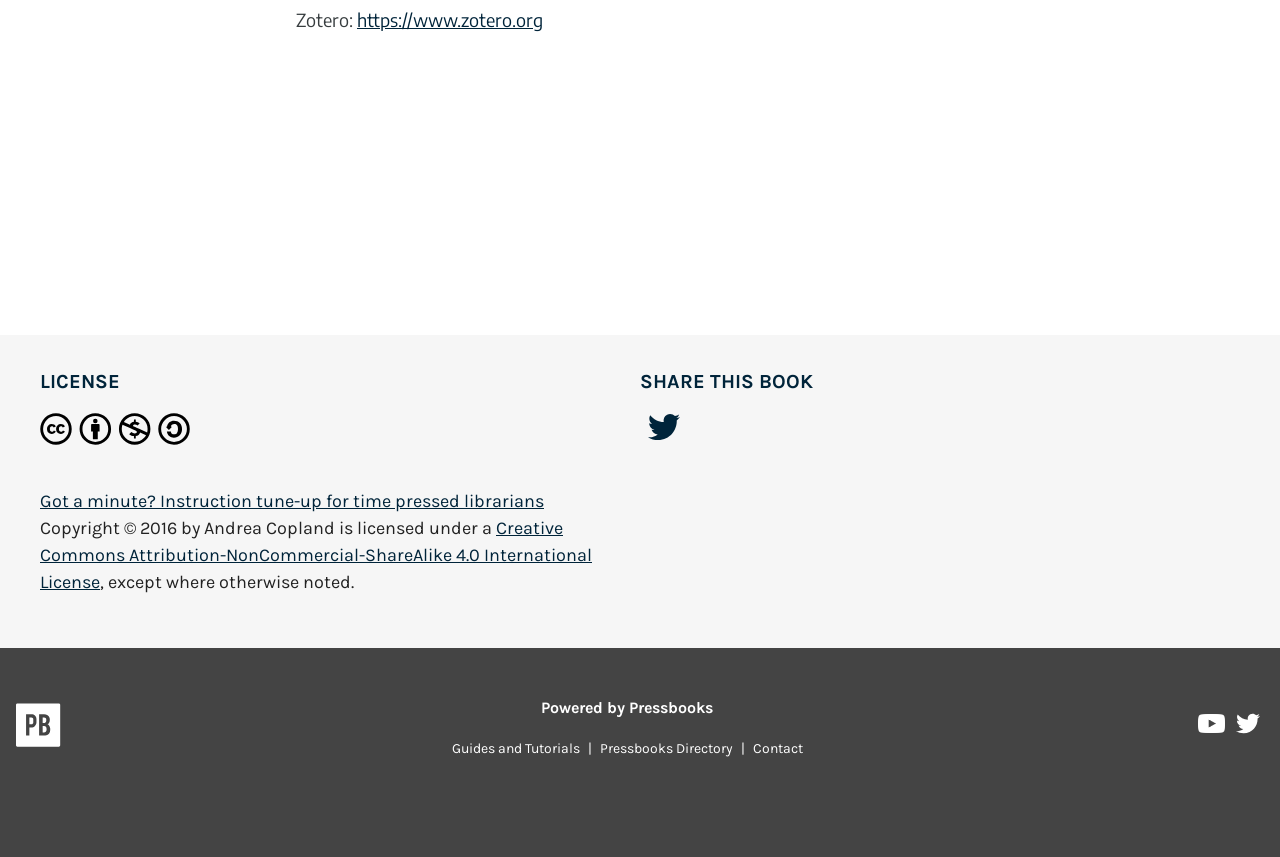What is the title of the heading above the social media links?
Respond with a short answer, either a single word or a phrase, based on the image.

SHARE THIS BOOK